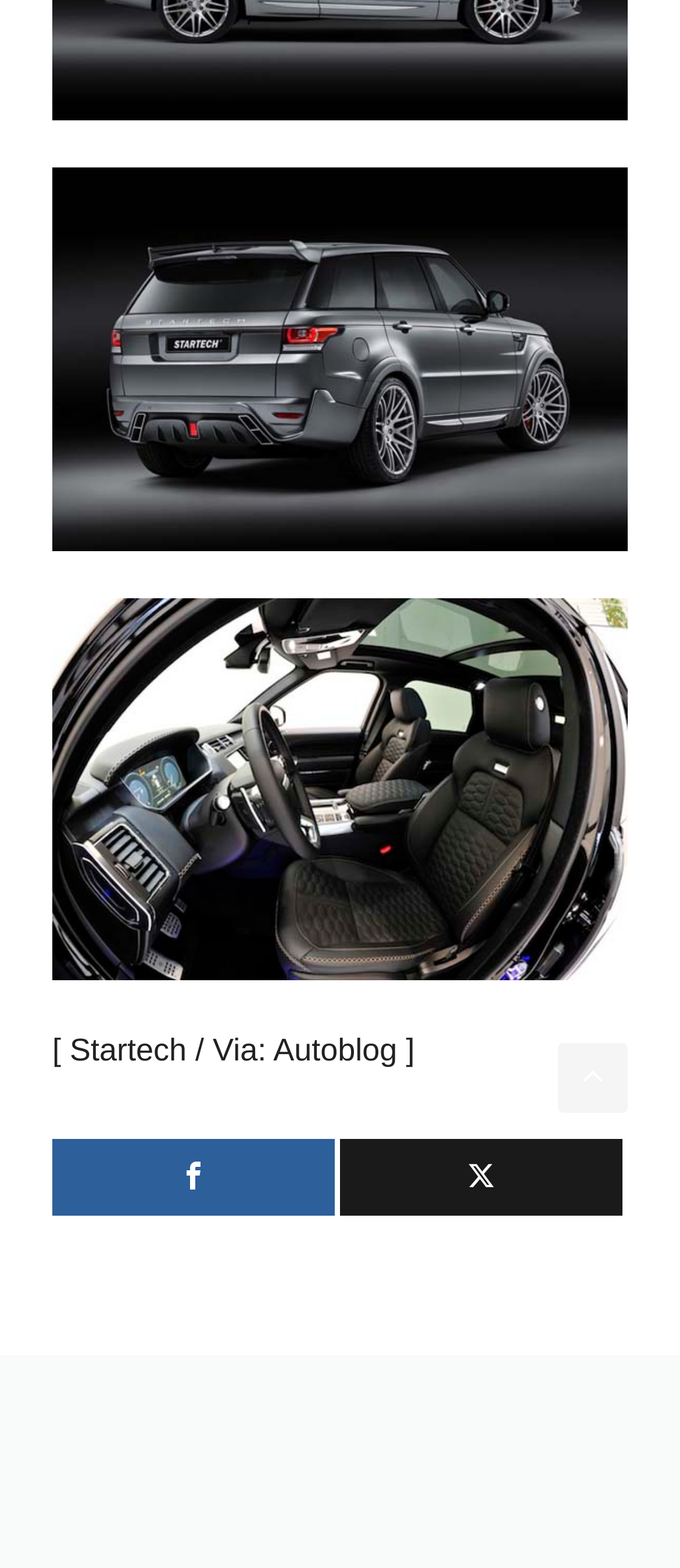What is the purpose of the link at the bottom?
Using the information from the image, provide a comprehensive answer to the question.

The link at the bottom of the webpage has the text 'Scroll back to top', which suggests that its purpose is to allow users to quickly scroll back to the top of the webpage.